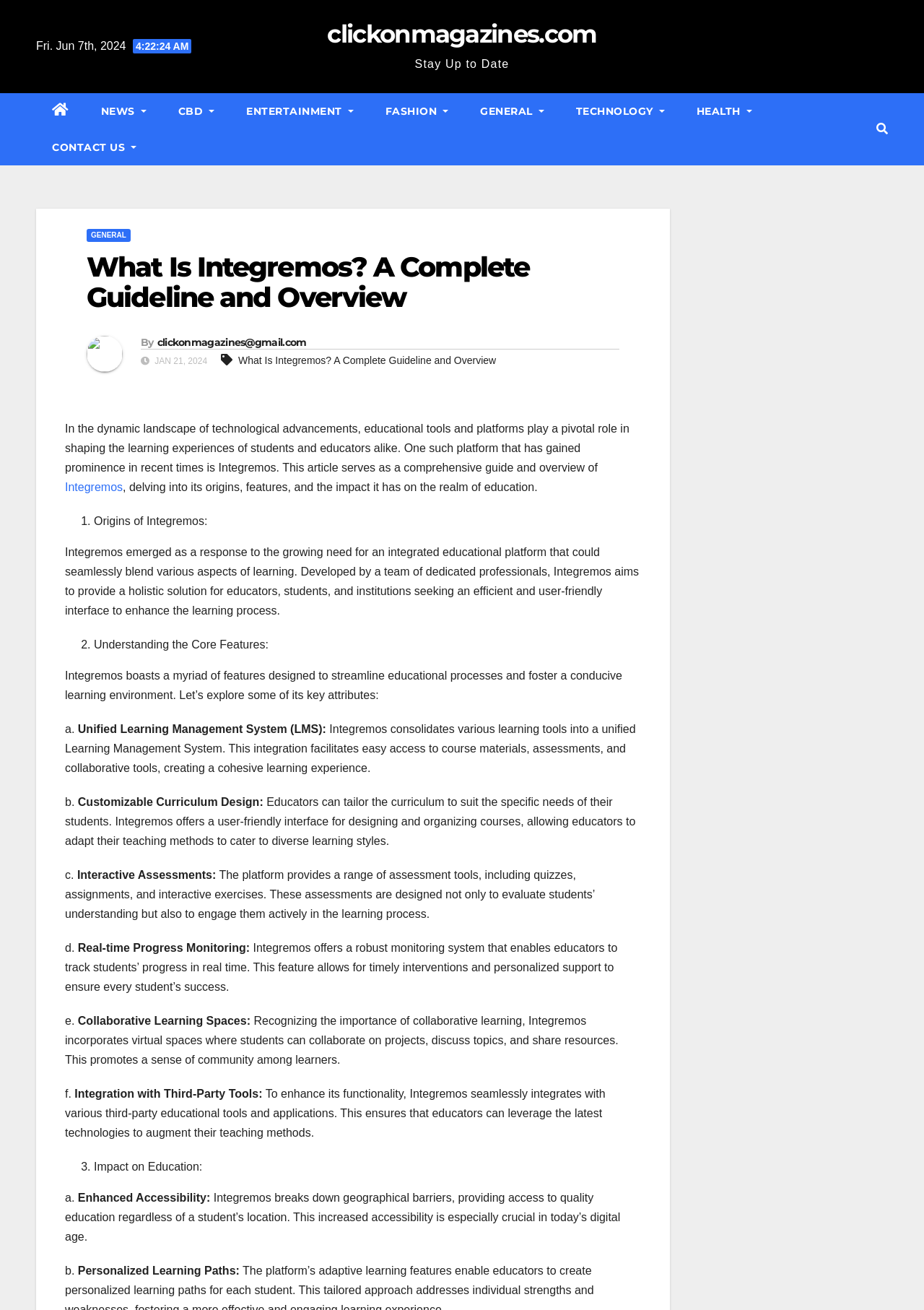Please find the bounding box coordinates of the section that needs to be clicked to achieve this instruction: "Click on CONTACT US".

[0.039, 0.099, 0.165, 0.126]